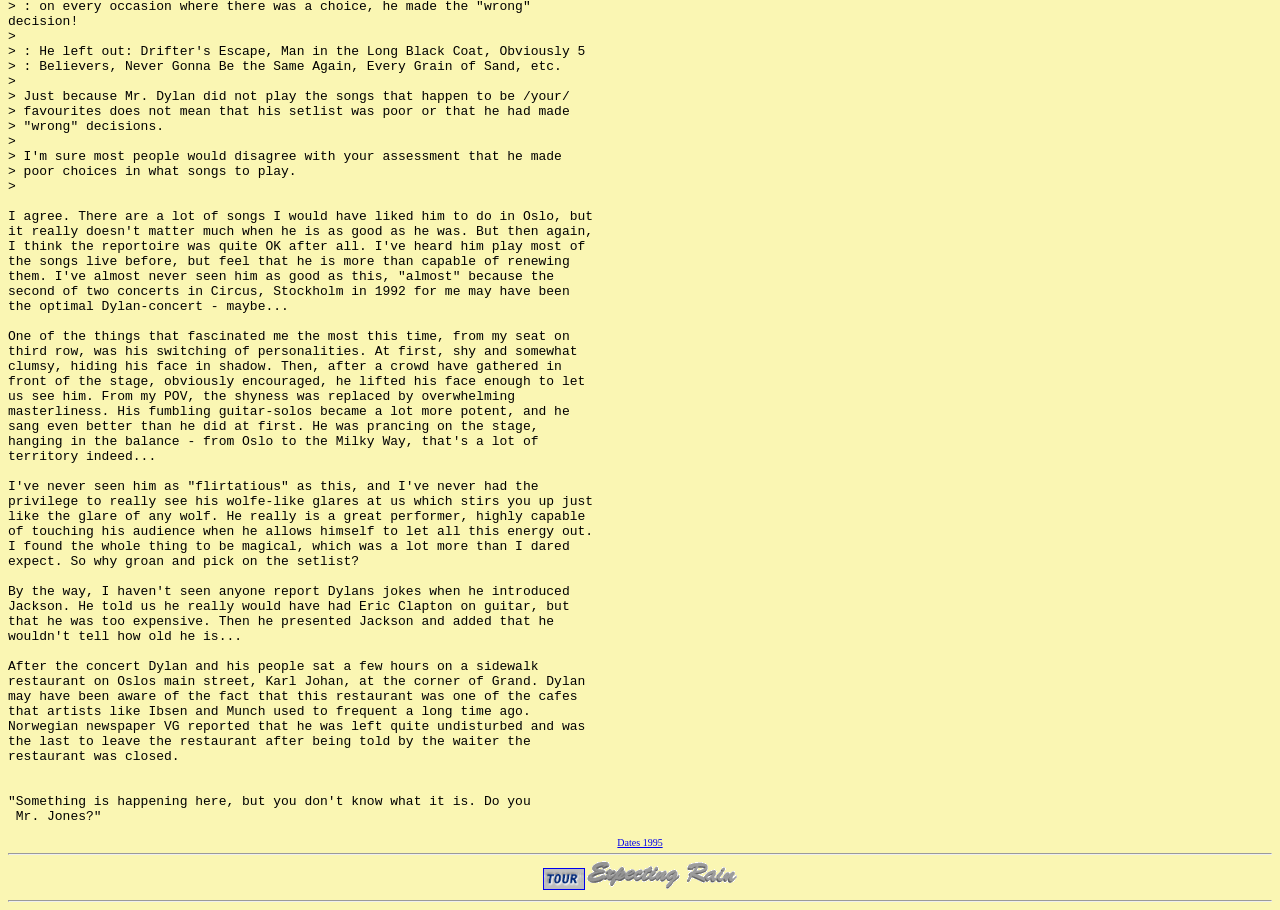Provide a brief response in the form of a single word or phrase:
How many horizontal separators are on the page?

2